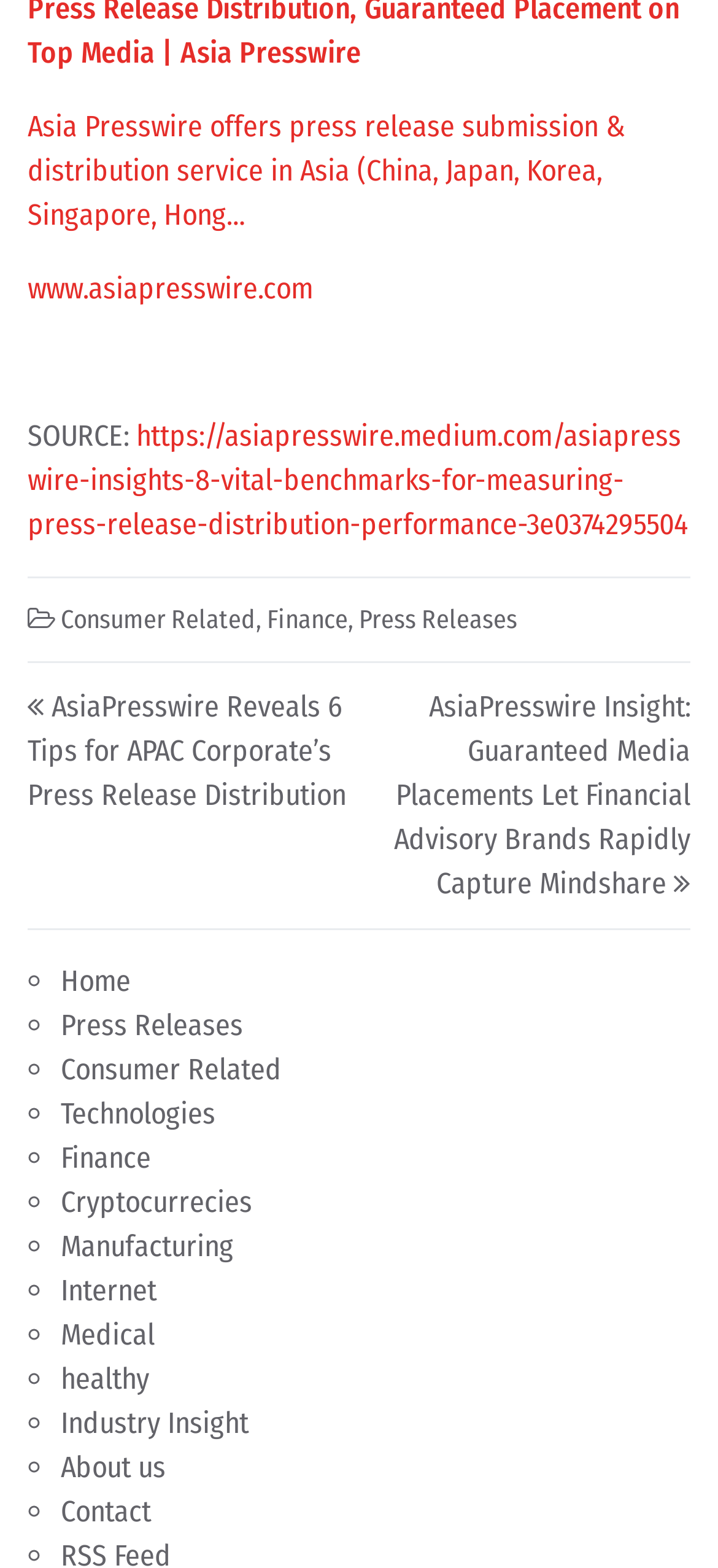Could you highlight the region that needs to be clicked to execute the instruction: "Contact us"?

[0.085, 0.952, 0.21, 0.975]